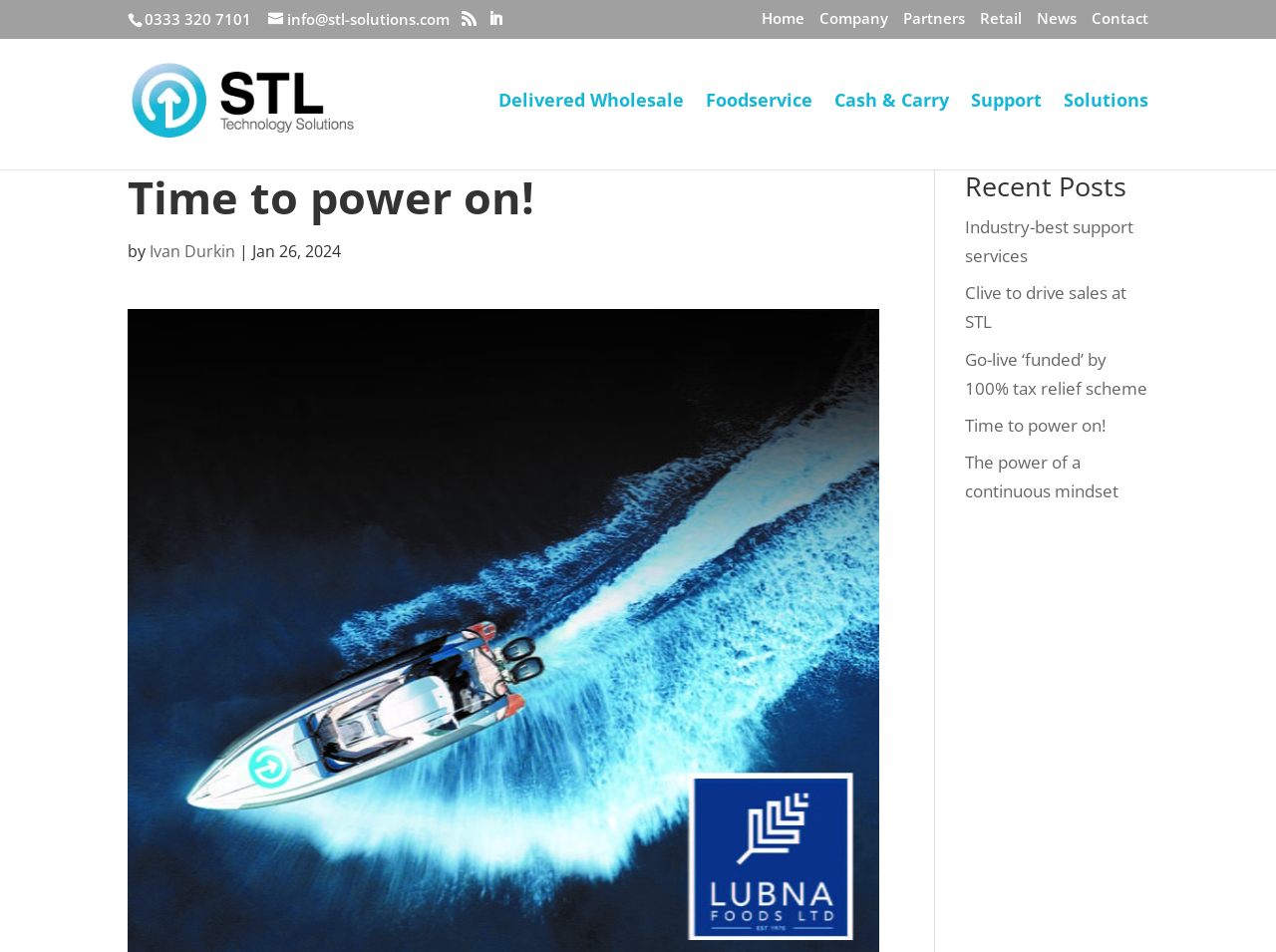Provide the bounding box coordinates, formatted as (top-left x, top-left y, bottom-right x, bottom-right y), with all values being floating point numbers between 0 and 1. Identify the bounding box of the UI element that matches the description: Time to power on!

[0.756, 0.434, 0.867, 0.459]